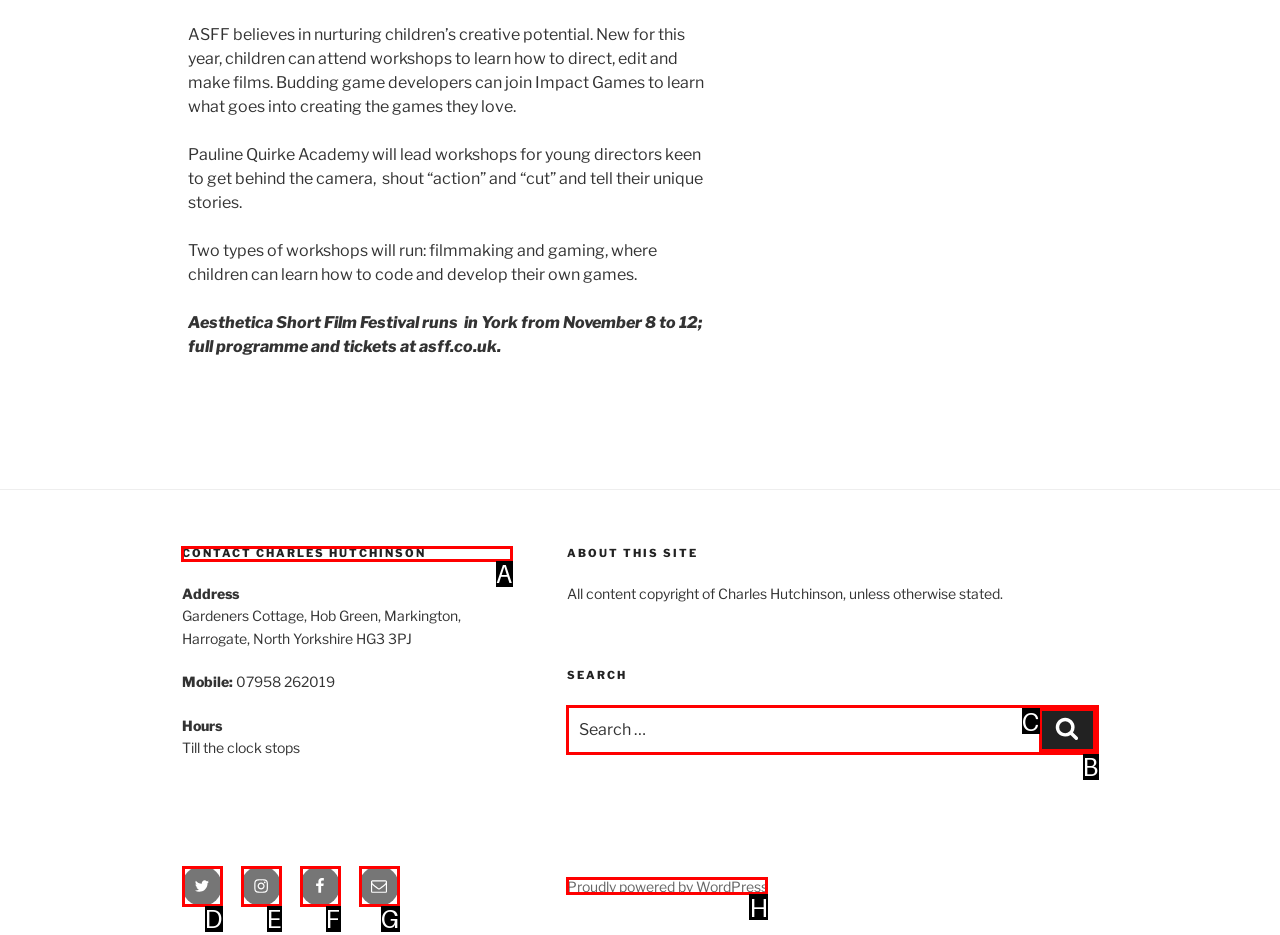Tell me which one HTML element I should click to complete this task: Contact Charles Hutchinson Answer with the option's letter from the given choices directly.

A